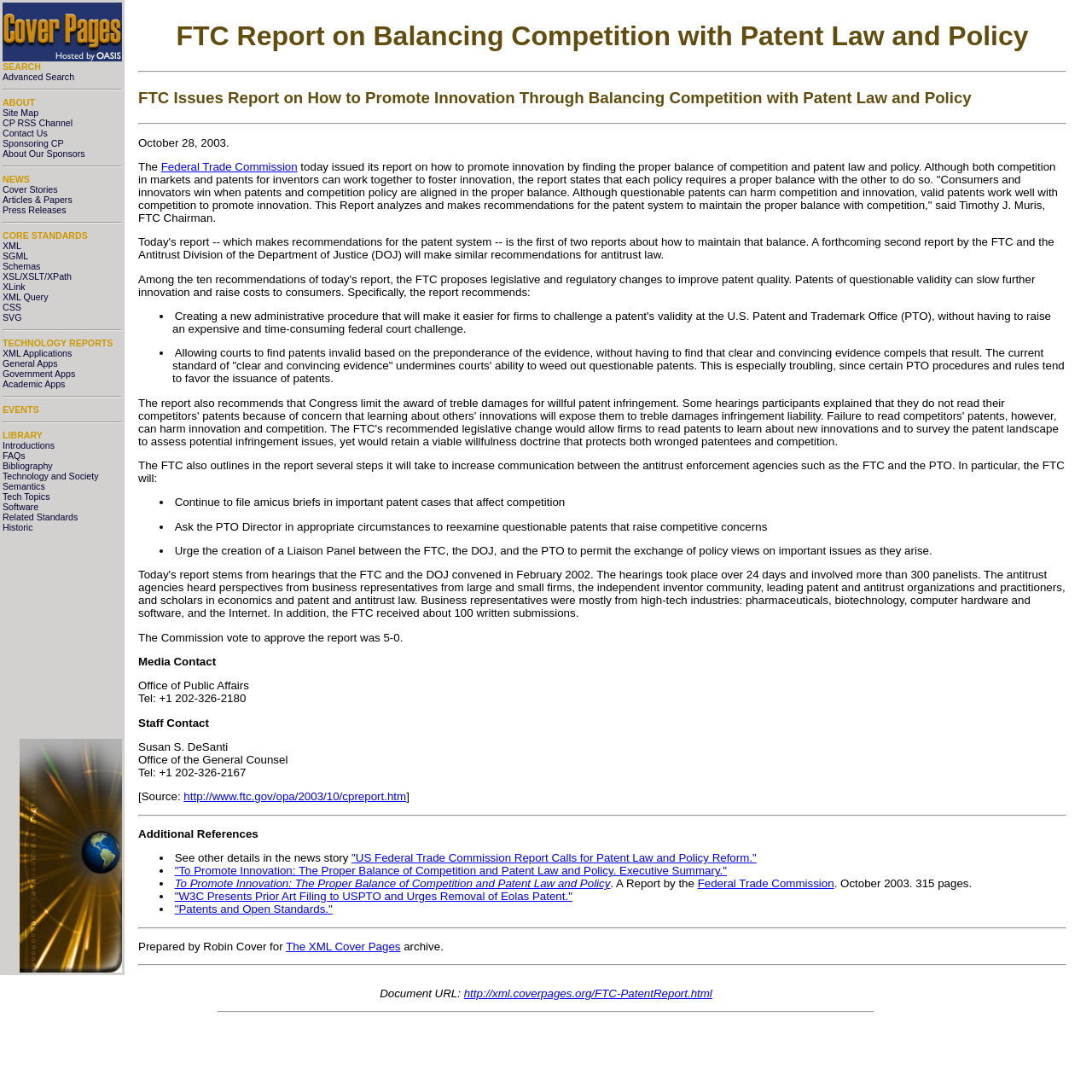Identify the bounding box coordinates of the area that should be clicked in order to complete the given instruction: "Click the 'LIBRARY' link". The bounding box coordinates should be four float numbers between 0 and 1, i.e., [left, top, right, bottom].

[0.002, 0.394, 0.039, 0.403]